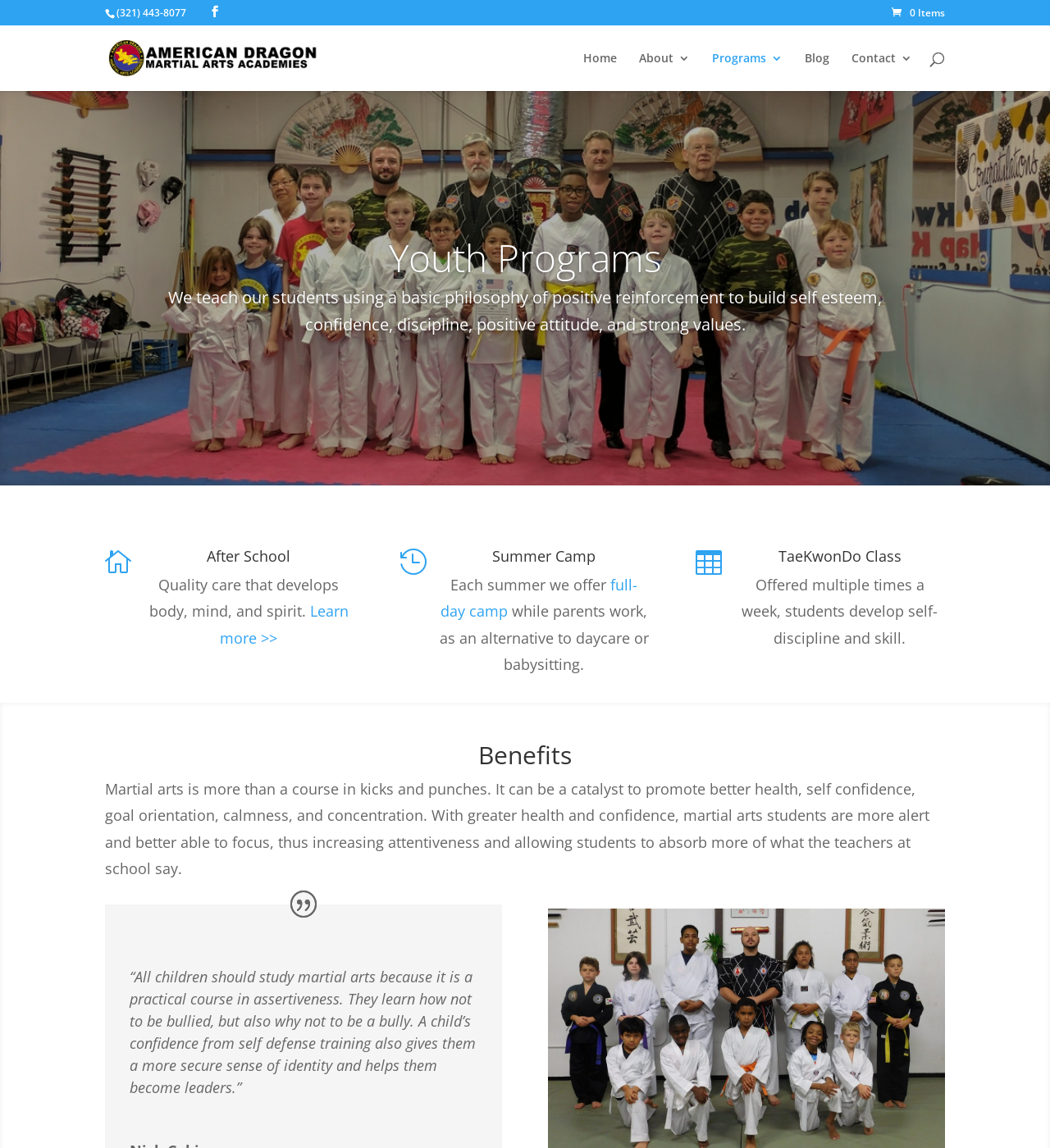Provide a brief response to the question using a single word or phrase: 
What is the benefit of martial arts training for children?

Increased confidence and attentiveness